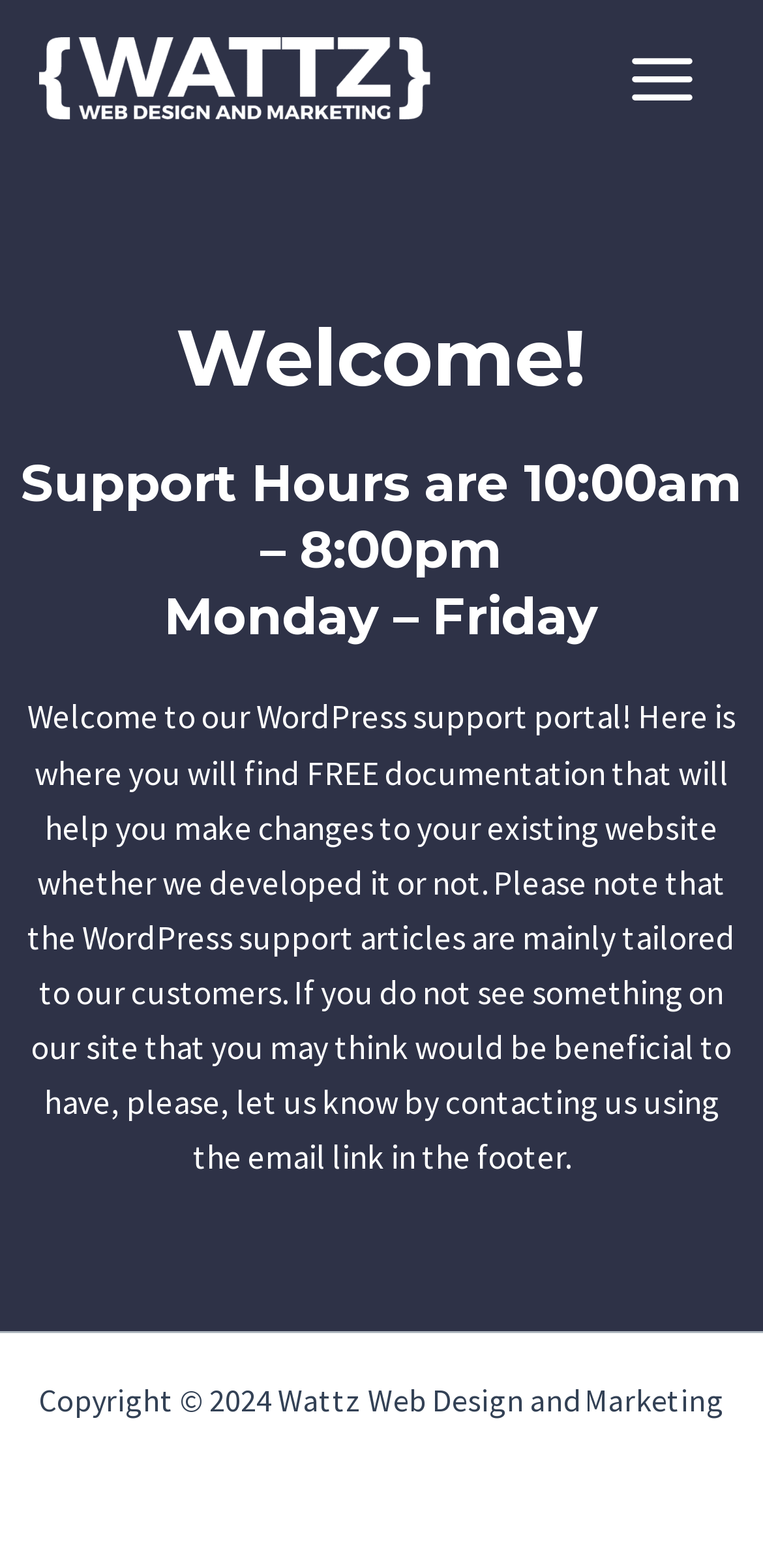What is the copyright year of Wattz Web Design and Marketing?
Answer the question with a single word or phrase by looking at the picture.

2024